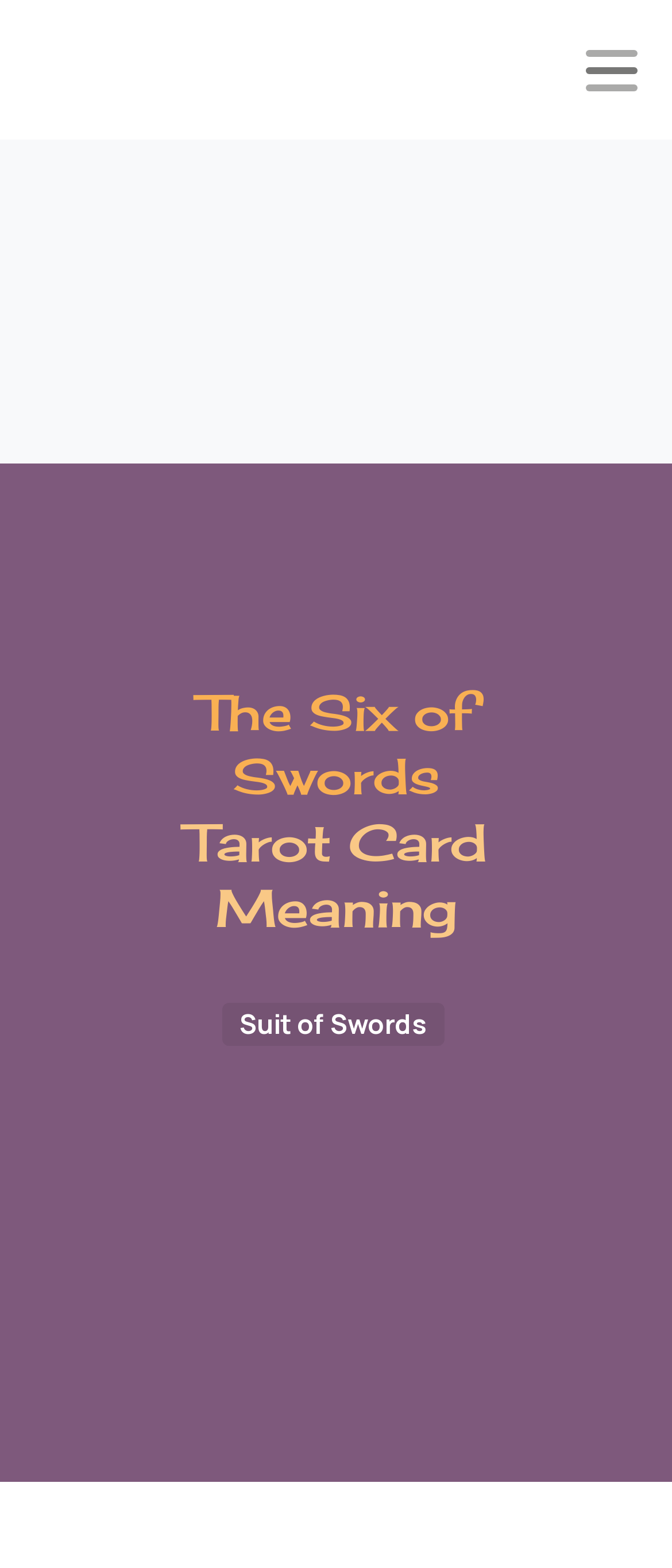Please give a succinct answer using a single word or phrase:
What is the suit of the tarot card?

Suit of Swords